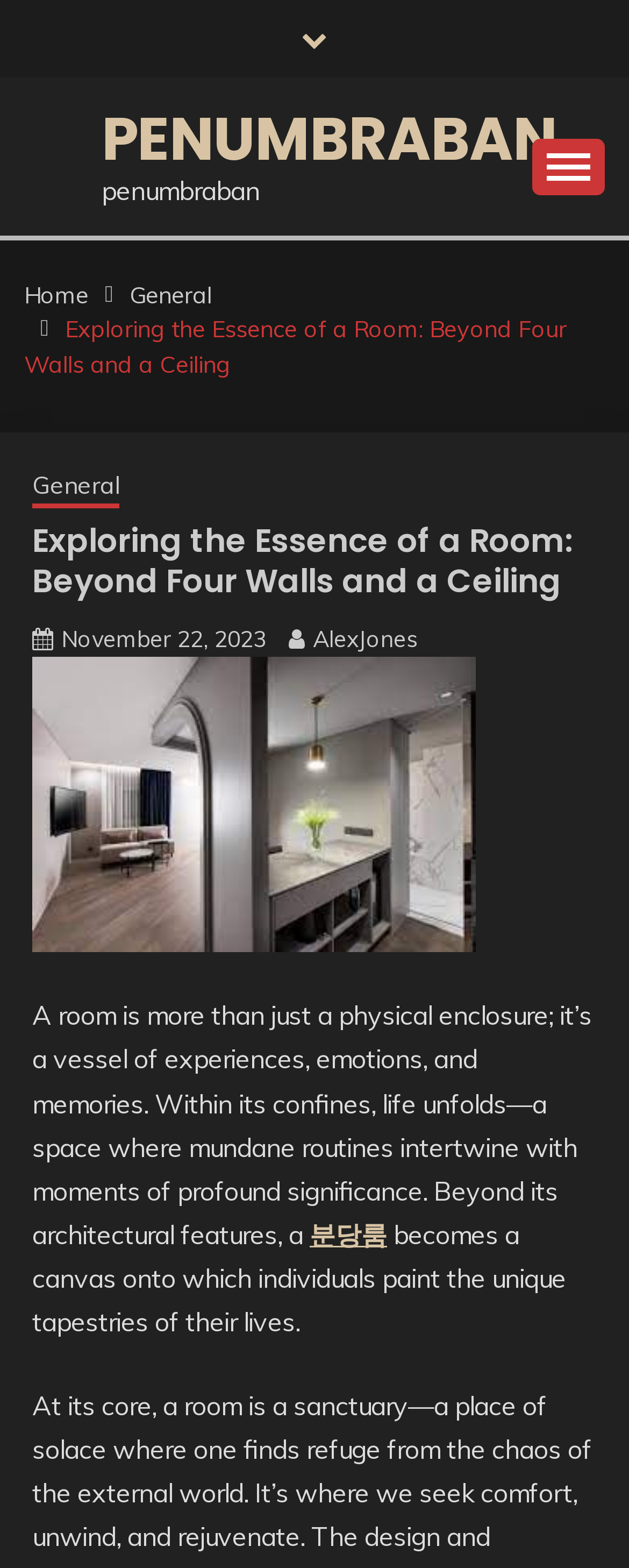Pinpoint the bounding box coordinates of the element to be clicked to execute the instruction: "Expand the primary menu".

[0.846, 0.088, 0.962, 0.124]